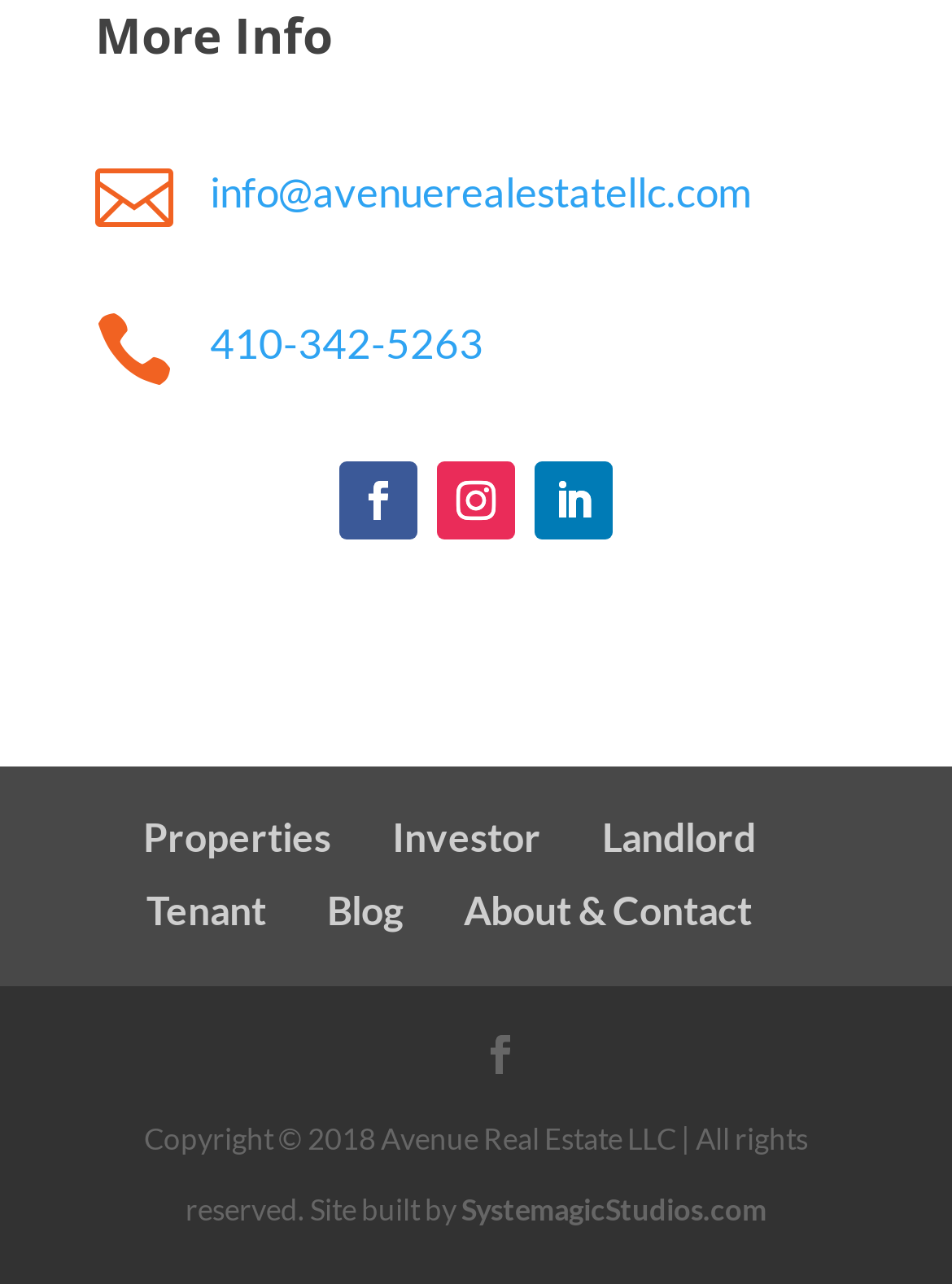Examine the image carefully and respond to the question with a detailed answer: 
How many social media links are there?

There are three social media links located in the middle of the webpage, represented by icons '', '', and ''.